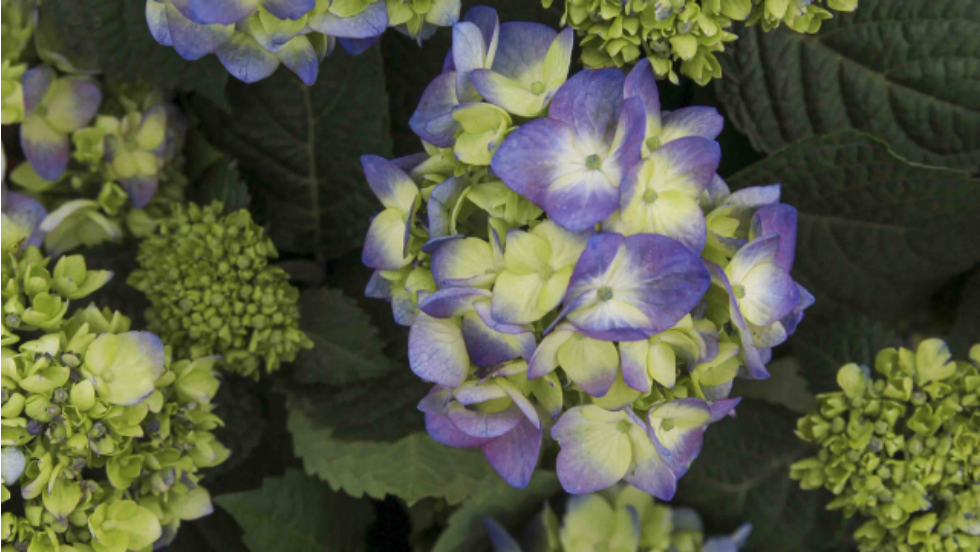Summarize the image with a detailed description that highlights all prominent details.

The image features a beautiful cluster of hydrangea flowers, showcasing a stunning blend of colors. Rich blues and vibrant greens dominate the scene, with delicate petals merging shades of soft blue, pale yellow, and hints of lavender. Among this floral arrangement, smaller green buds peek out from the background, adding depth and texture. The lush green leaves provide a contrasting backdrop, enhancing the intricate details of the blossoms. This captivating floral display is likely a promotional visual for the "Hydrangea 101 Class," inviting participants to learn about these exquisite plants.